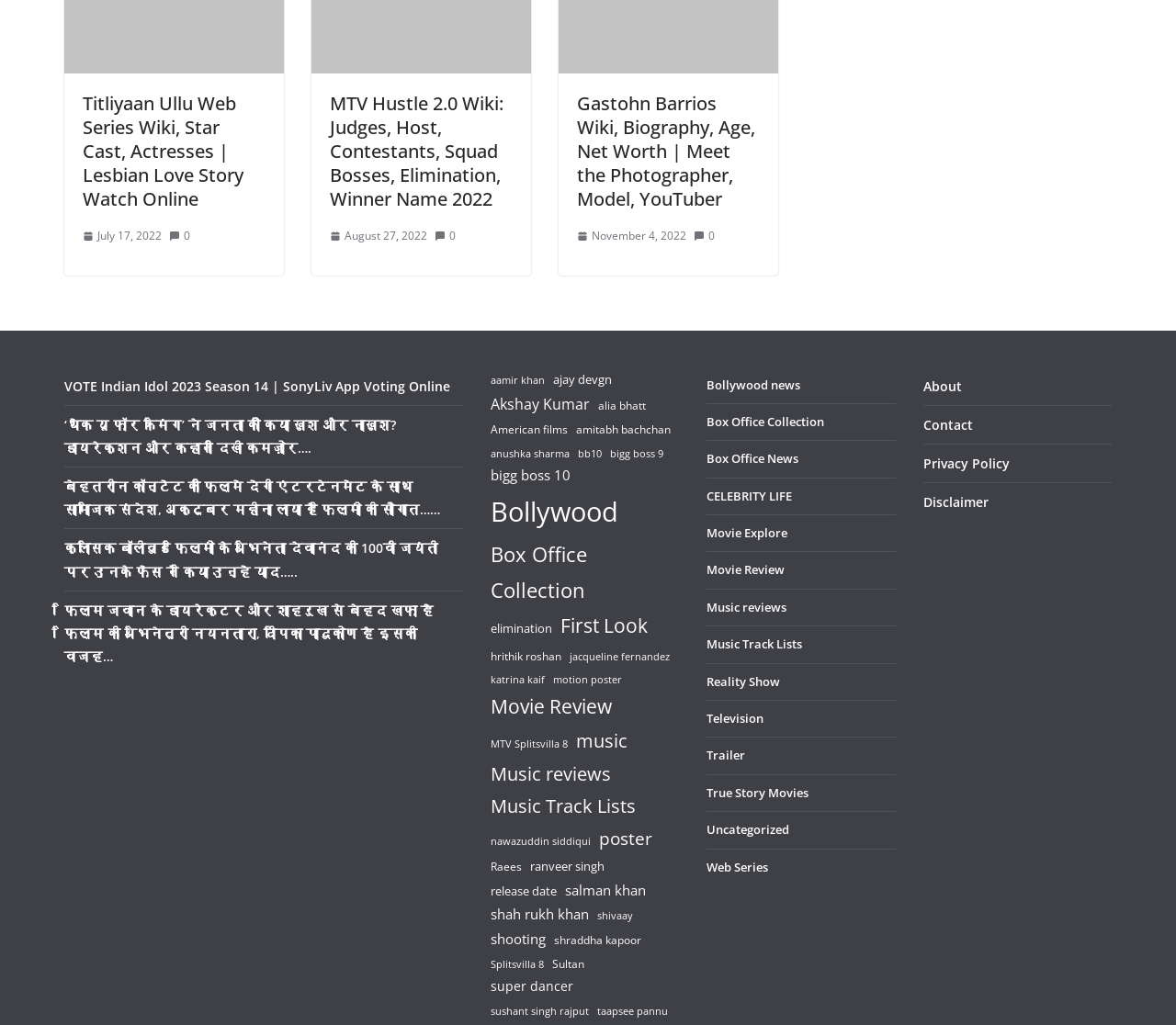Can you give a comprehensive explanation to the question given the content of the image?
What is the title of the first web series?

The first web series is mentioned in the heading element with the text 'Titliyaan Ullu Web Series Wiki, Star Cast, Actresses | Lesbian Love Story Watch Online'.